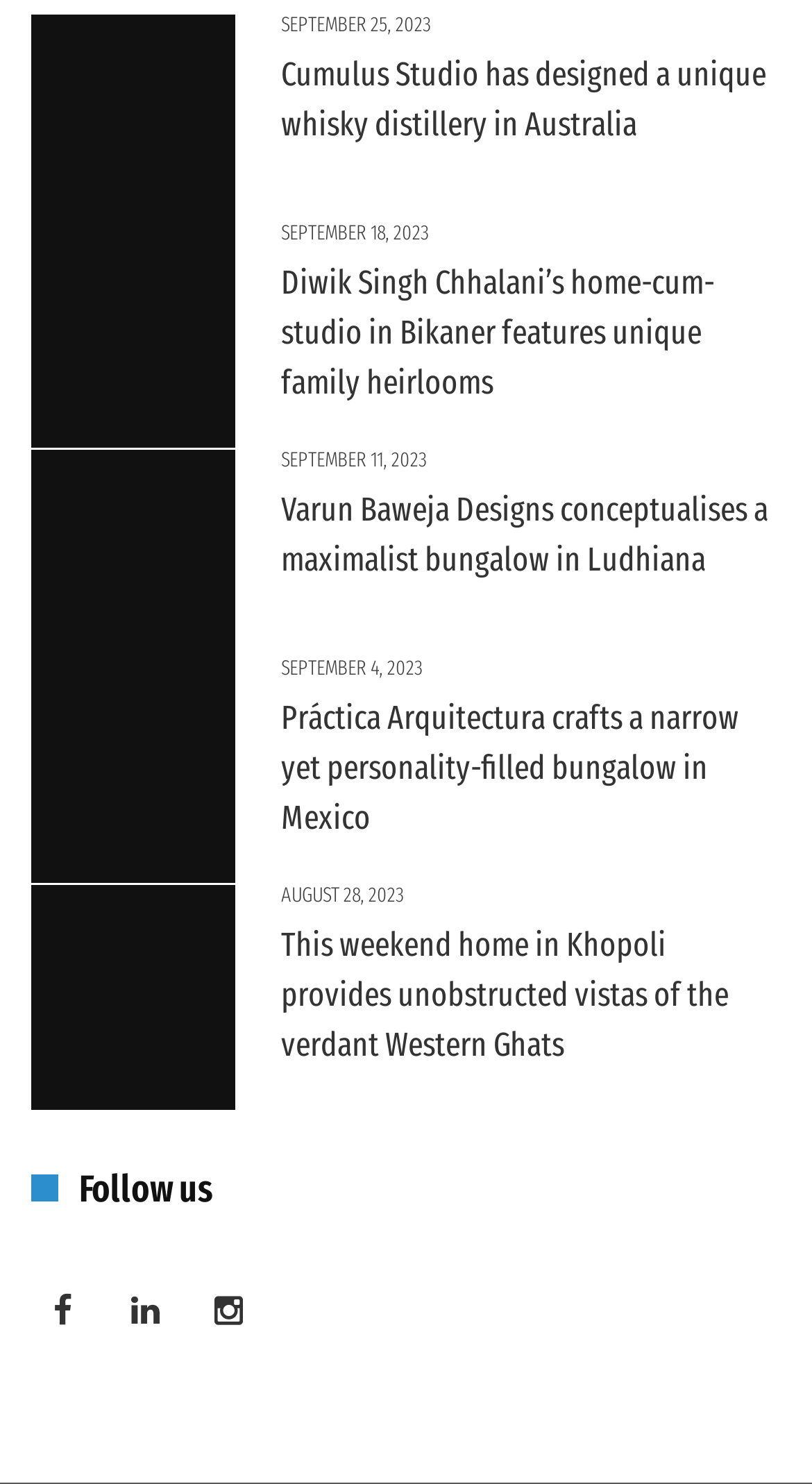Please locate the bounding box coordinates of the element's region that needs to be clicked to follow the instruction: "Check out Varun Baweja Designs' maximalist bungalow in Ludhiana". The bounding box coordinates should be provided as four float numbers between 0 and 1, i.e., [left, top, right, bottom].

[0.346, 0.329, 0.946, 0.39]